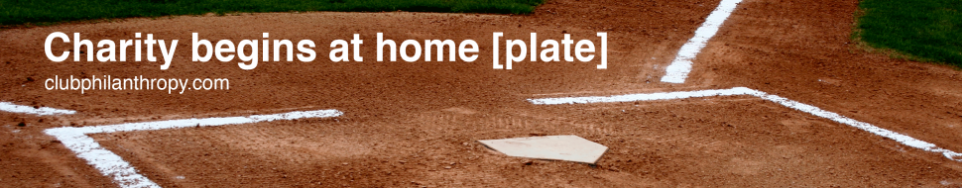Look at the image and write a detailed answer to the question: 
What is the website mentioned in the image?

The image includes the text 'clubphilanthropy.com' which suggests a connection to community initiatives and charitable efforts related to minor league baseball, implying that the website is related to philanthropic activities.